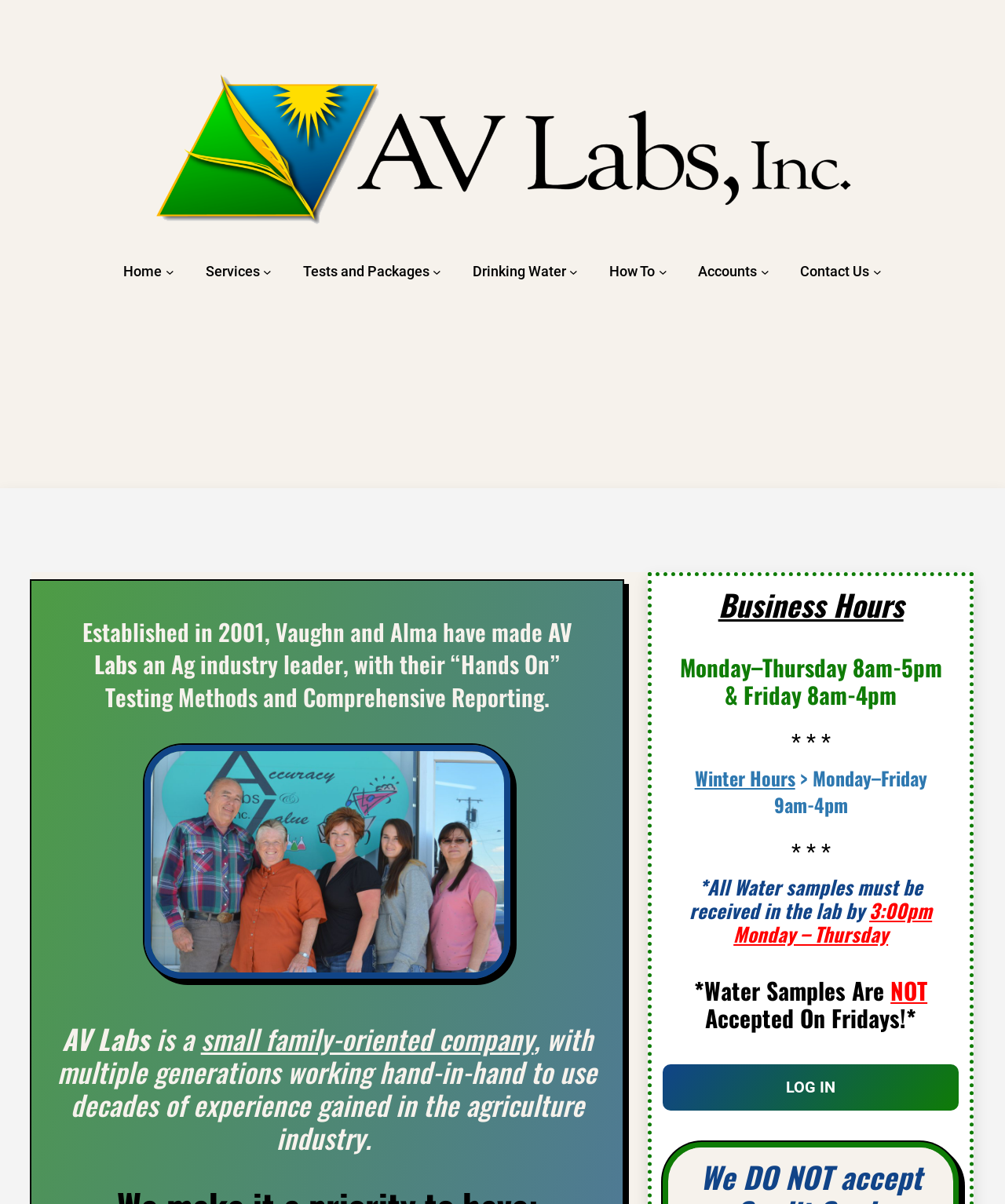Please identify the bounding box coordinates of the area that needs to be clicked to follow this instruction: "View the Drinking Water page".

[0.47, 0.217, 0.563, 0.235]